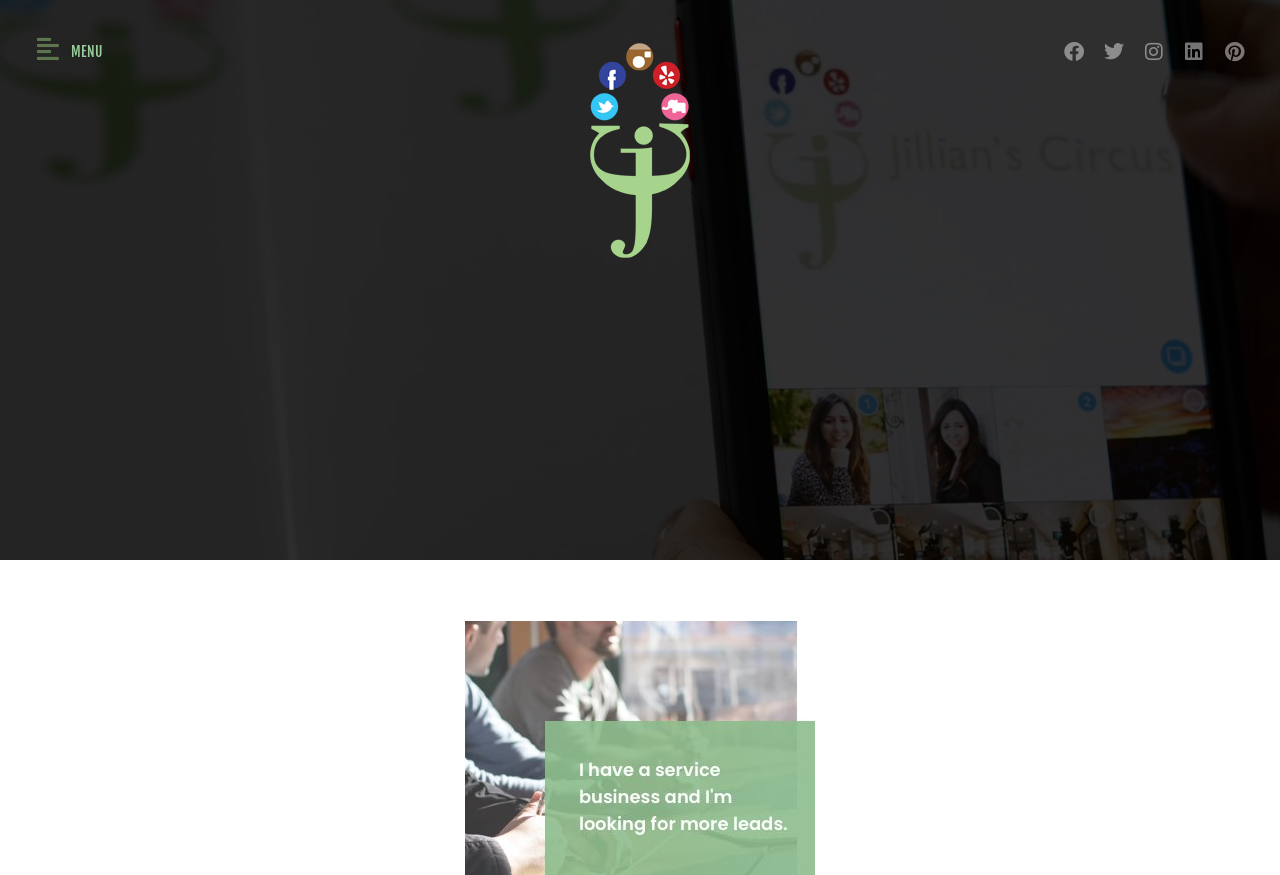How many social media links are there?
Using the information presented in the image, please offer a detailed response to the question.

I counted the number of link elements with social media icons and text, and found five links: Facebook, Twitter, Instagram, Linkedin, and Pinterest, each with its own icon and text.